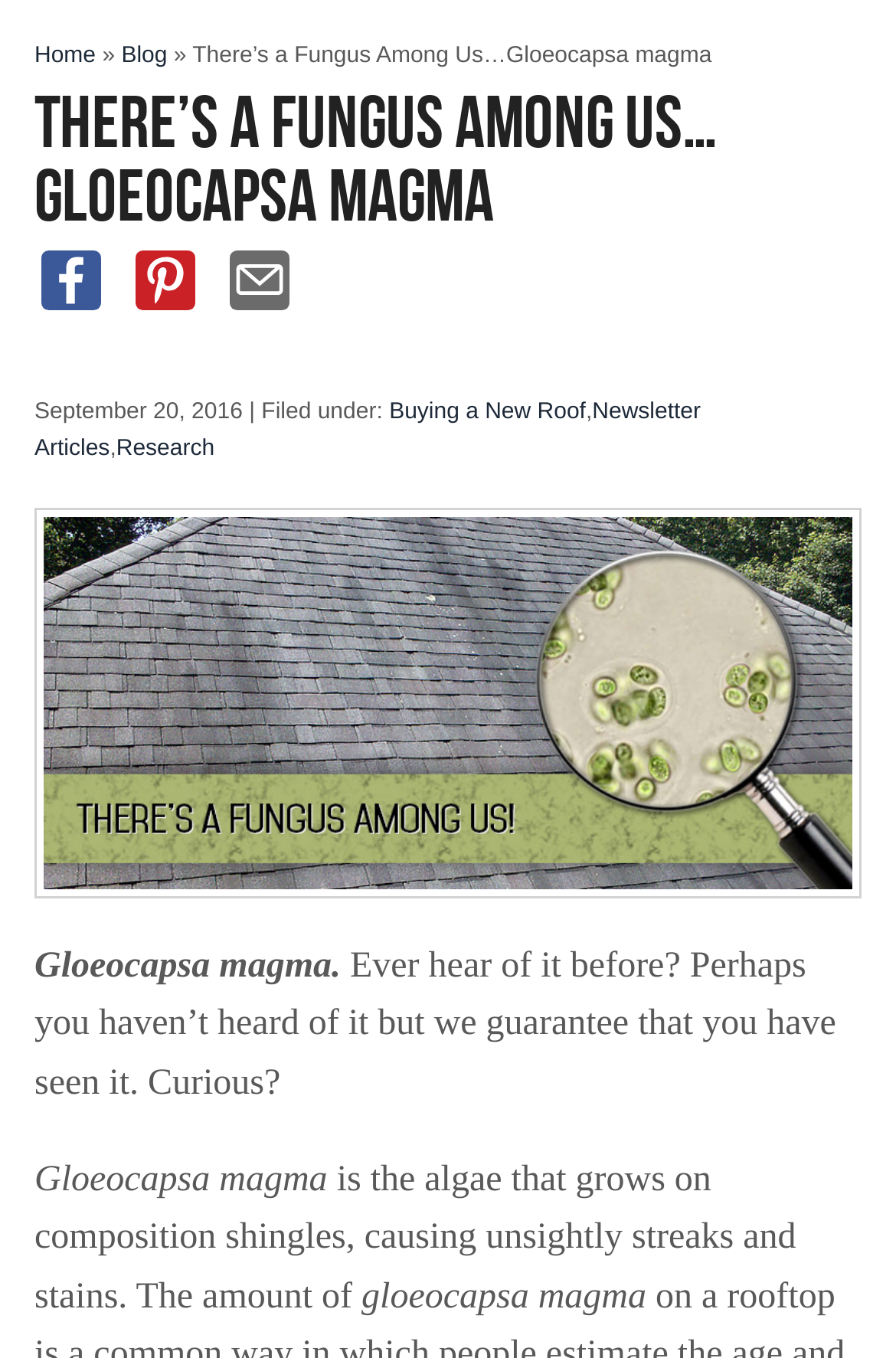Find the bounding box coordinates of the element you need to click on to perform this action: 'go to home page'. The coordinates should be represented by four float values between 0 and 1, in the format [left, top, right, bottom].

[0.038, 0.032, 0.107, 0.051]